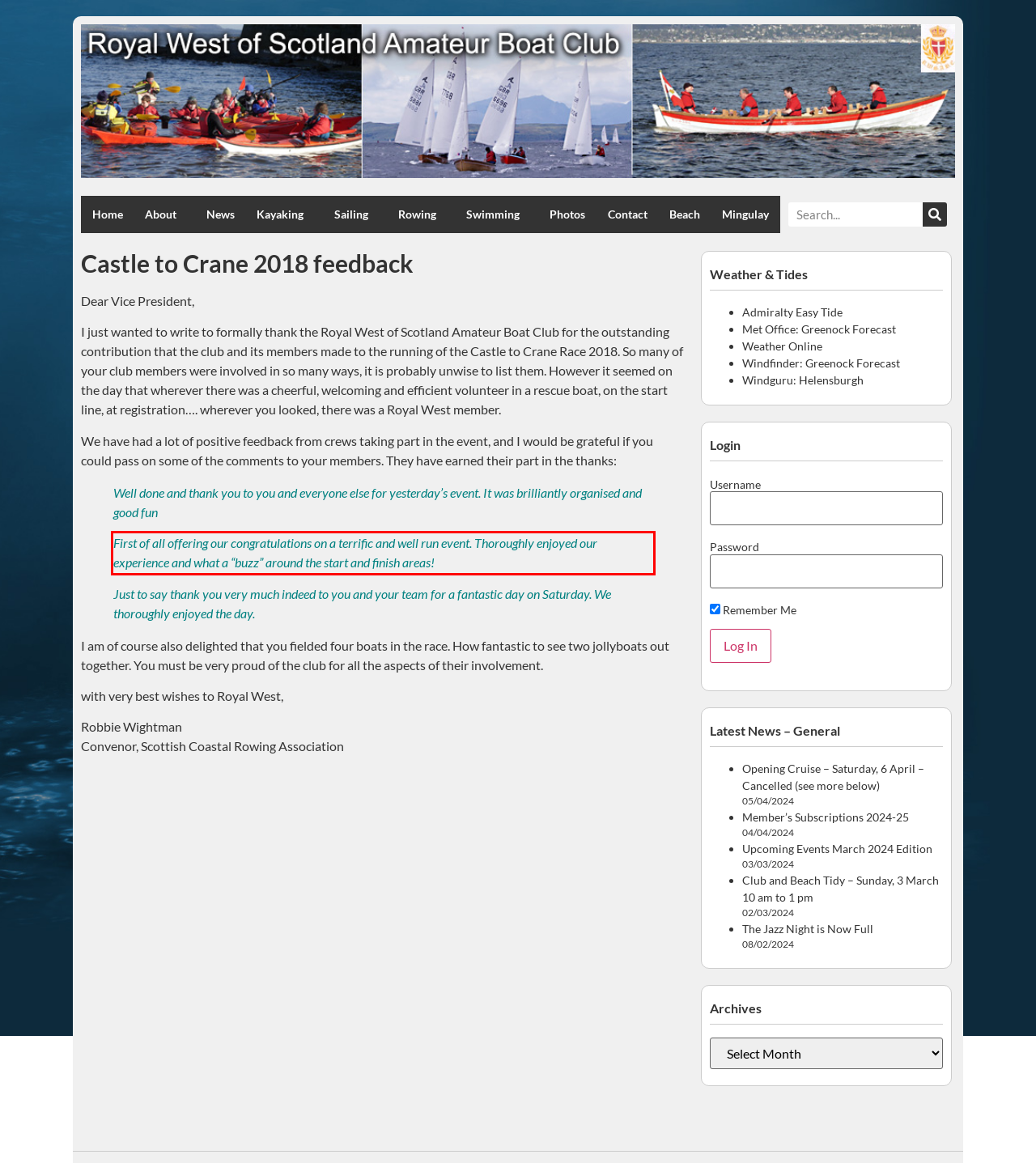Please identify and extract the text from the UI element that is surrounded by a red bounding box in the provided webpage screenshot.

First of all offering our congratulations on a terrific and well run event. Thoroughly enjoyed our experience and what a “buzz” around the start and finish areas!